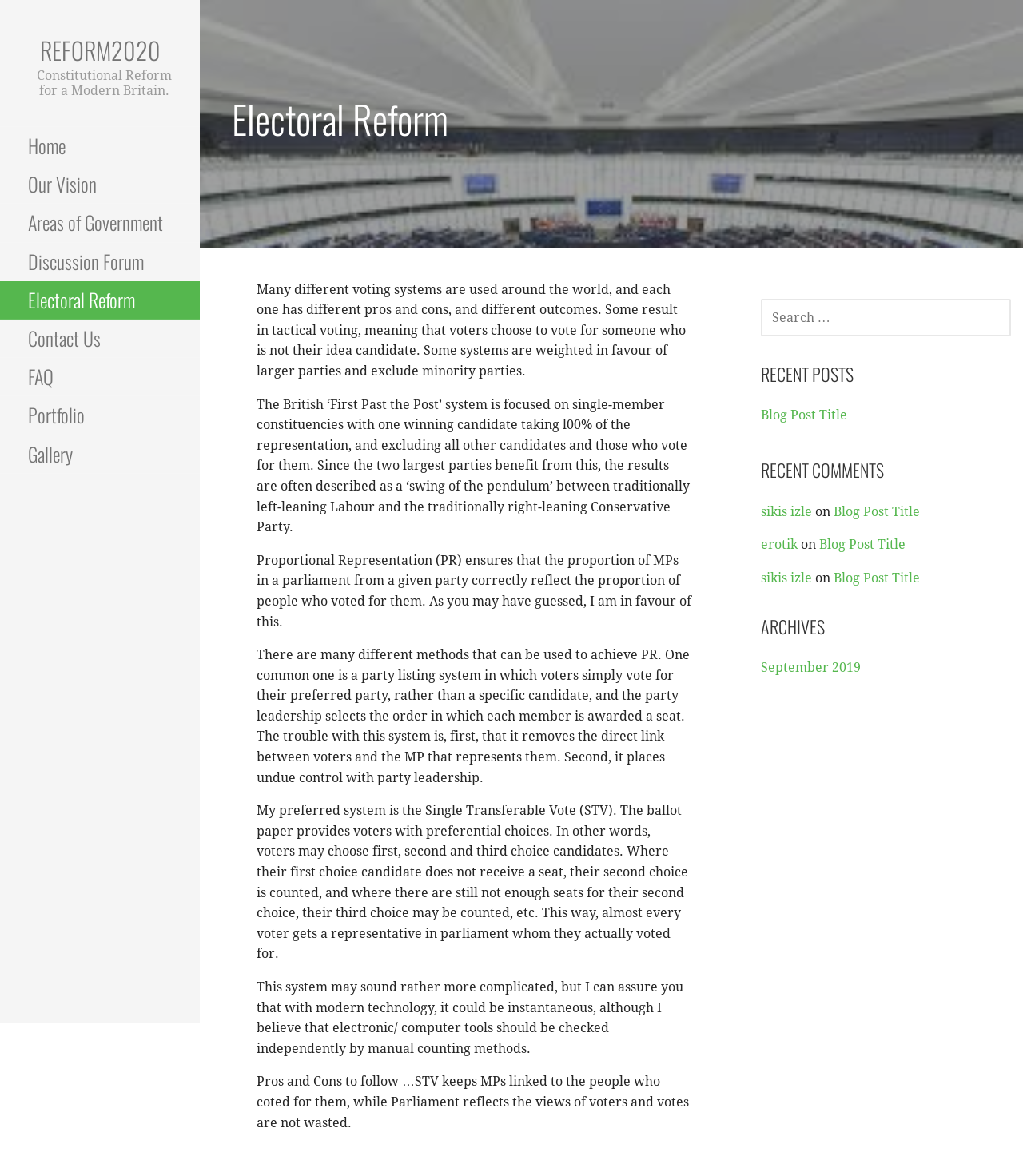Provide the bounding box coordinates for the area that should be clicked to complete the instruction: "Search for a term".

[0.743, 0.254, 0.988, 0.286]